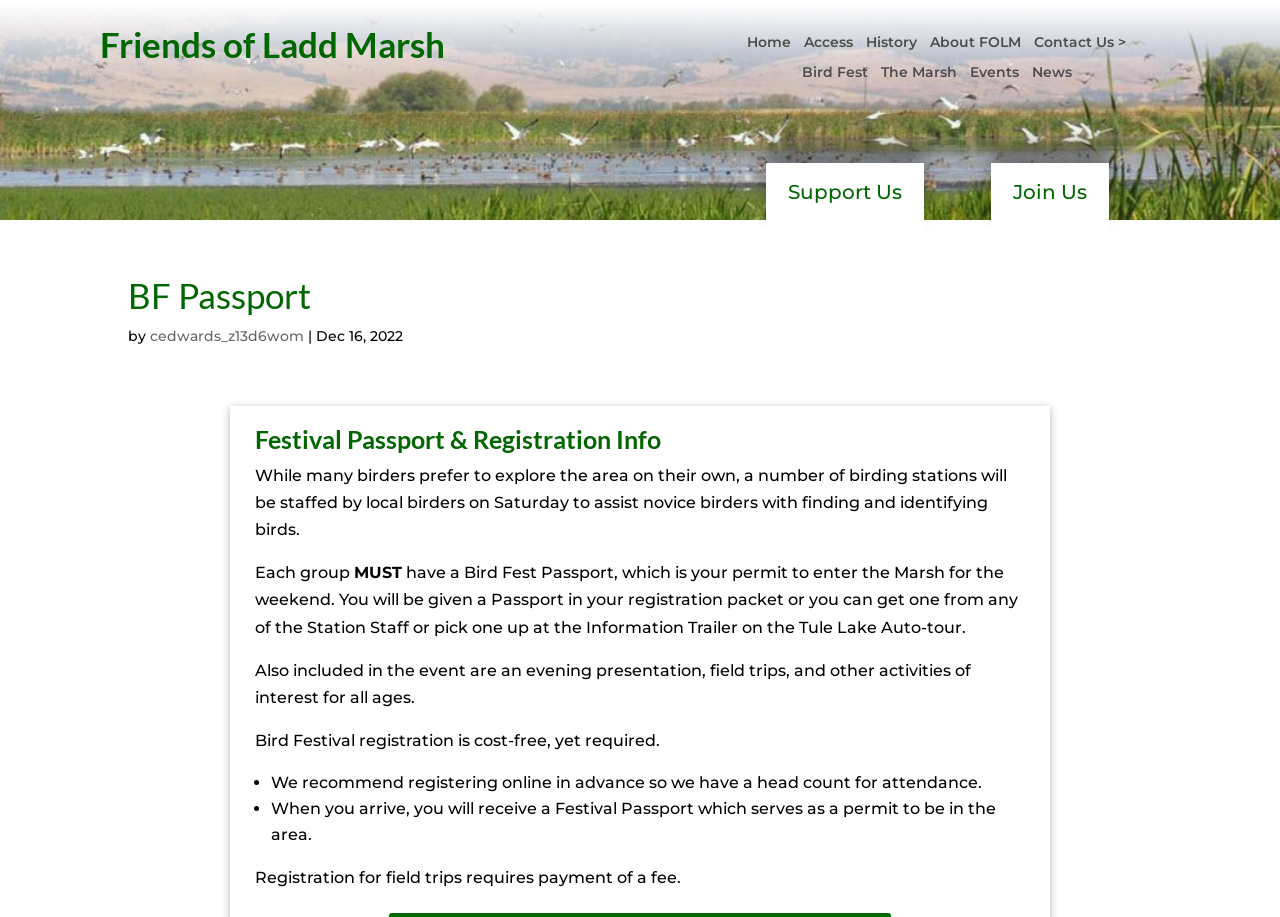Please answer the following question using a single word or phrase: 
What is the purpose of the Bird Fest Passport?

Permit to enter the Marsh